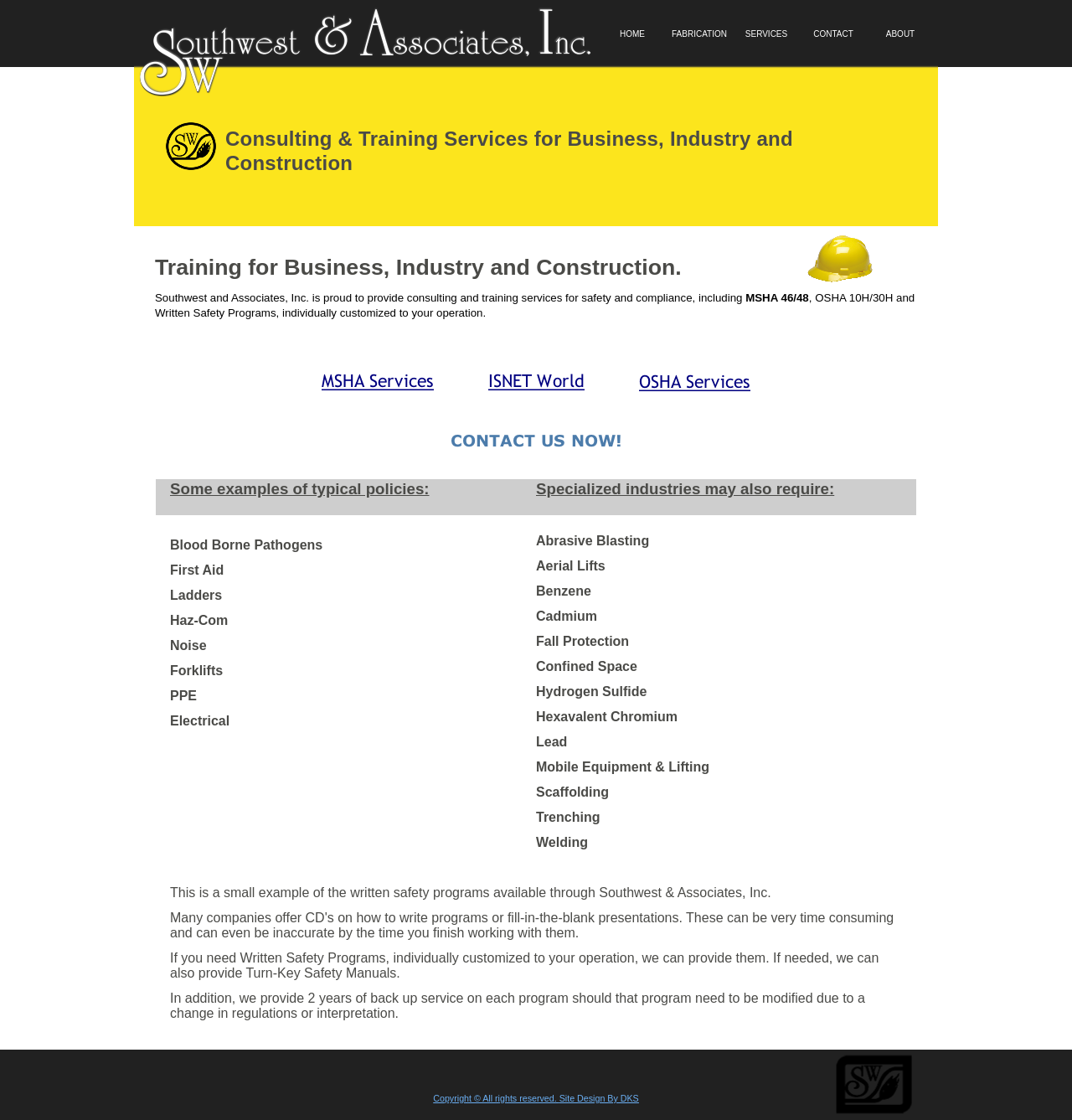What is the name of the industry-specific service mentioned on the webpage?
Please provide a single word or phrase as your answer based on the screenshot.

MSHA Services